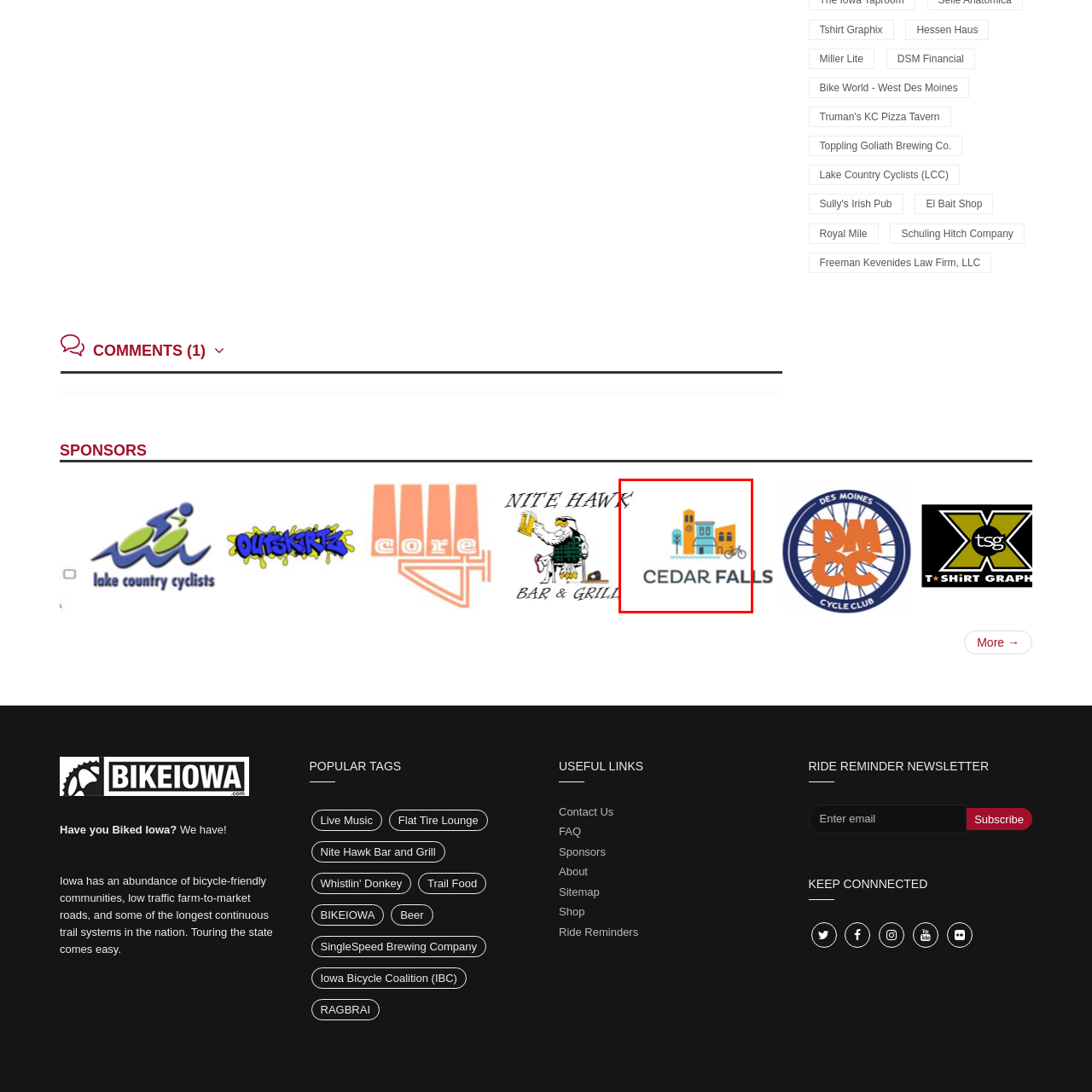Craft a detailed and vivid caption for the image that is highlighted by the red frame.

The image showcases the logo for the "Des Moines Cycle Club (DMCC)," representing a vibrant community dedicated to cycling in the Des Moines area. The design features a stylized skyline with colorful buildings and a bicycle, symbolizing the club's focus on promoting cycling and community engagement. The background is bright and cheerful, reflecting the club's energetic spirit and commitment to enhancing the cycling experience in the region. This logo is part of a collection of images associated with various sponsors and supporters, emphasizing the collaborative efforts to foster a bike-friendly environment in Des Moines.